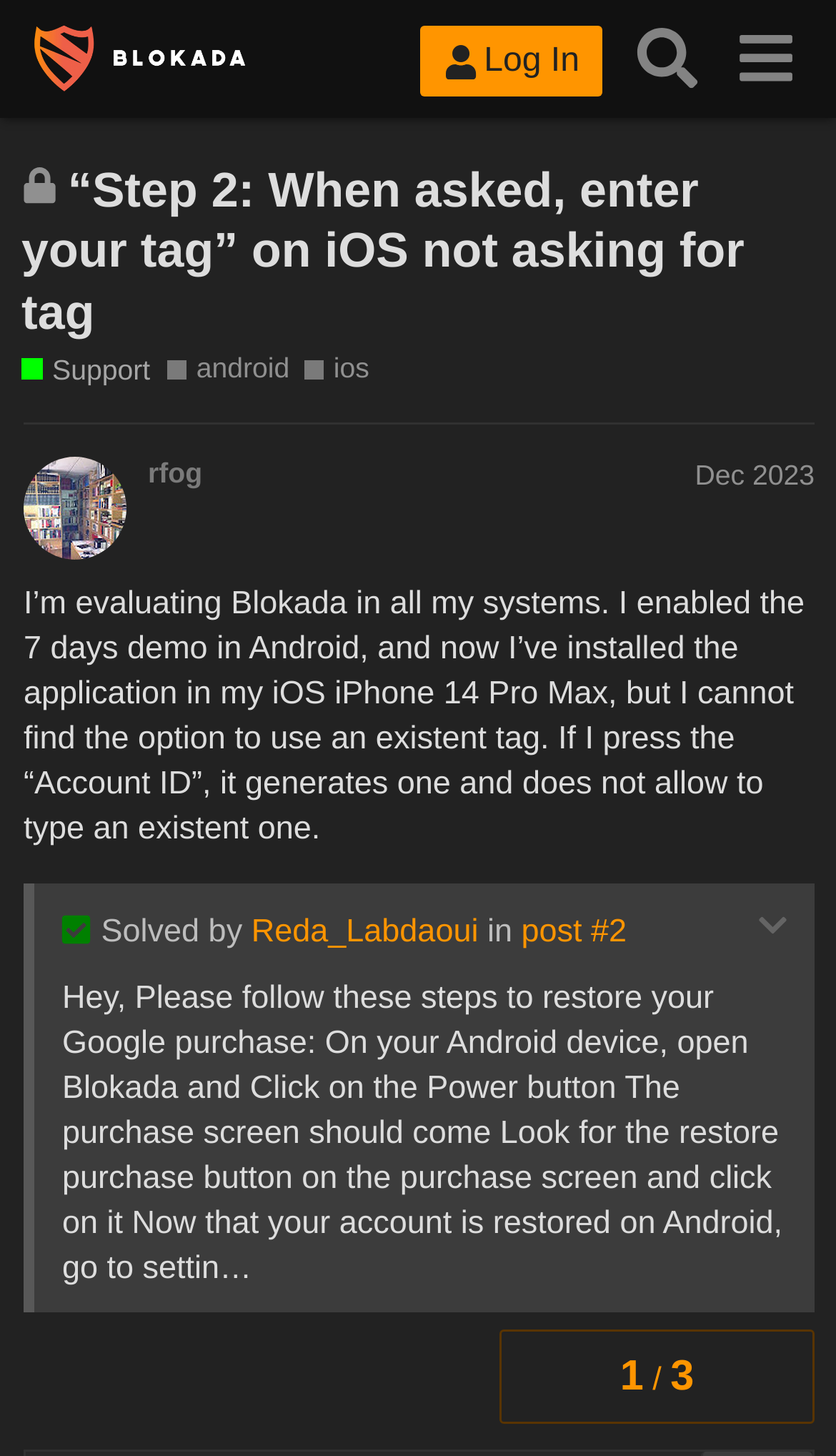How many tags are associated with this topic?
Use the image to answer the question with a single word or phrase.

2